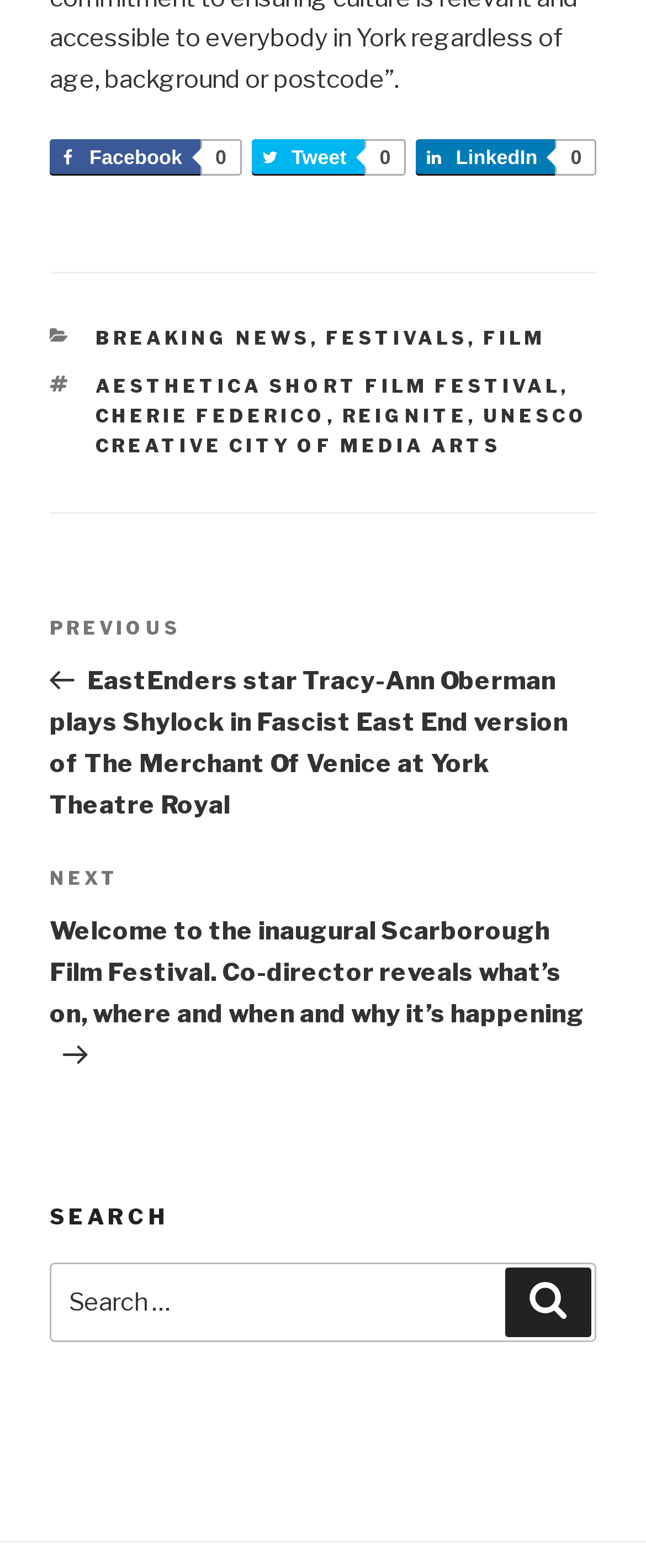What is the purpose of the search box?
Based on the image, respond with a single word or phrase.

To search for posts